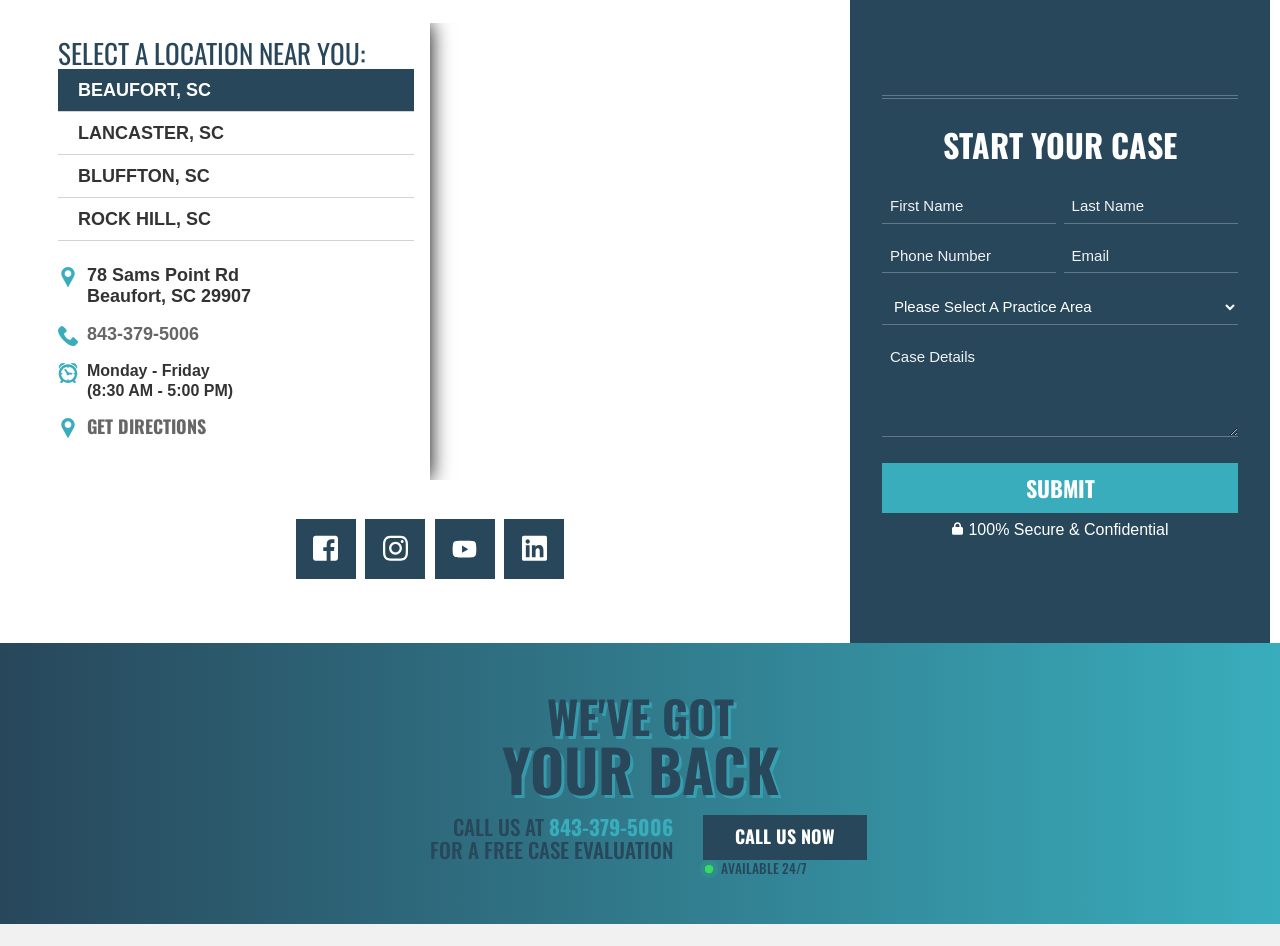What are the locations listed on this webpage?
By examining the image, provide a one-word or phrase answer.

Beaufort, Lancaster, Bluffton, Rock Hill